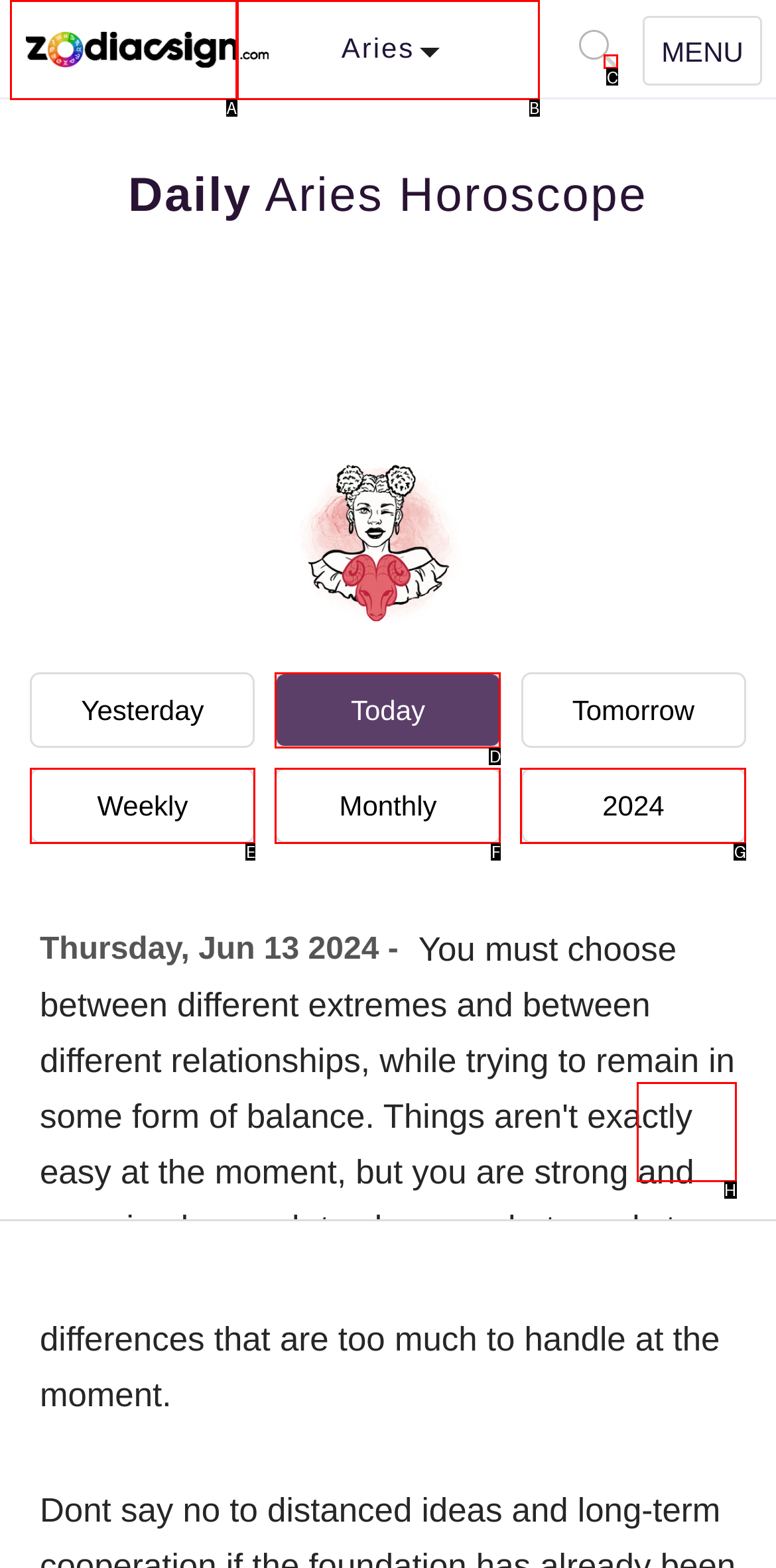Match the description: name="form_fields[field_6348a08]" placeholder="Last Name" to the appropriate HTML element. Respond with the letter of your selected option.

None